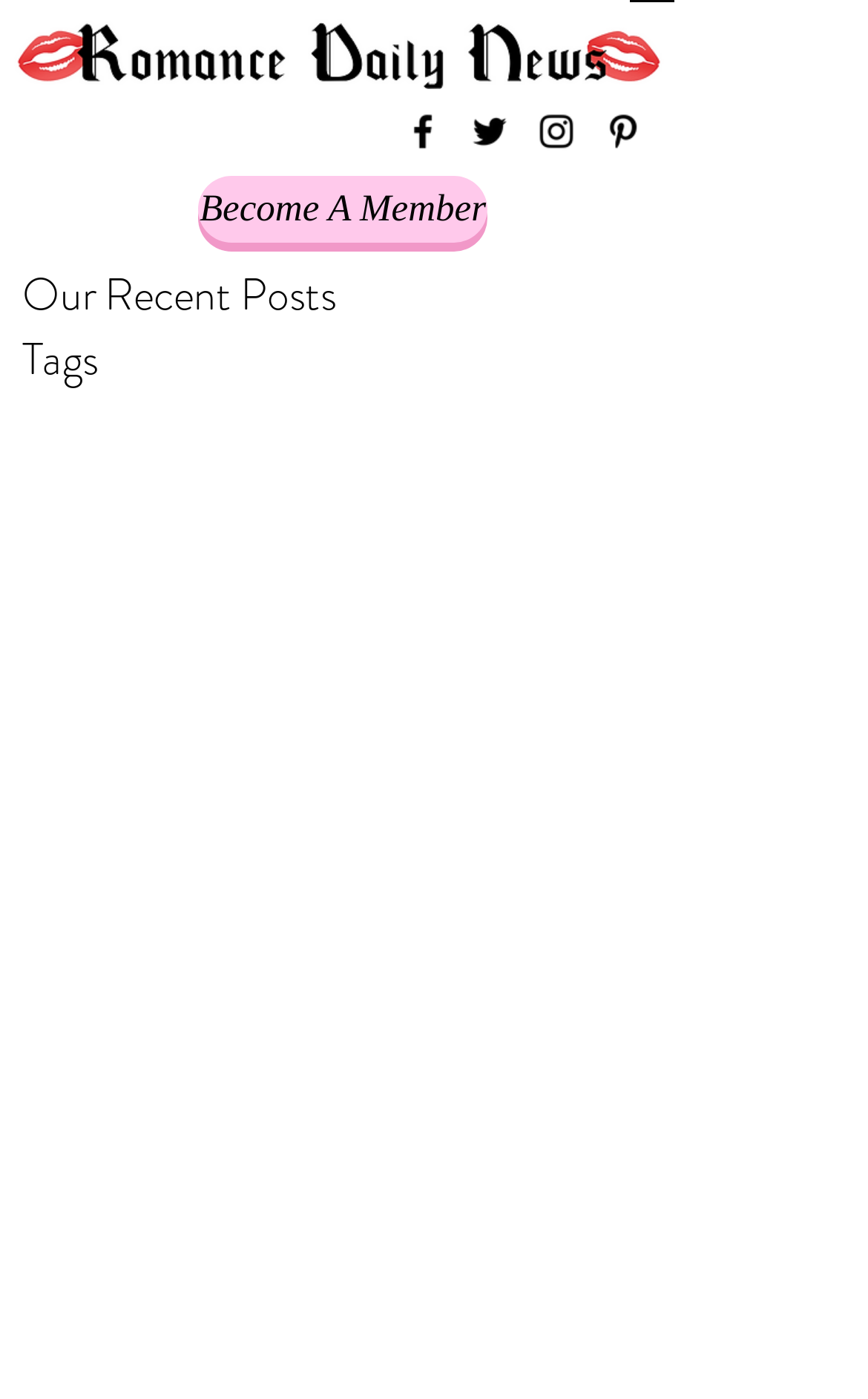Generate a comprehensive description of the webpage content.

The webpage is titled "Post | Romance Daily News" and features a rectangular logo at the top left corner. Below the logo, there is a social bar with four social media links, including Facebook, Twitter, Instagram, and Pinterest, each represented by an icon. These links are positioned horizontally, with Facebook on the left and Pinterest on the right.

To the right of the logo, there is a "Become A Member" link. Below the social bar, there are two headings: "Our Recent Posts" and "Tags", which are positioned side by side, with "Our Recent Posts" on the left and "Tags" on the right.